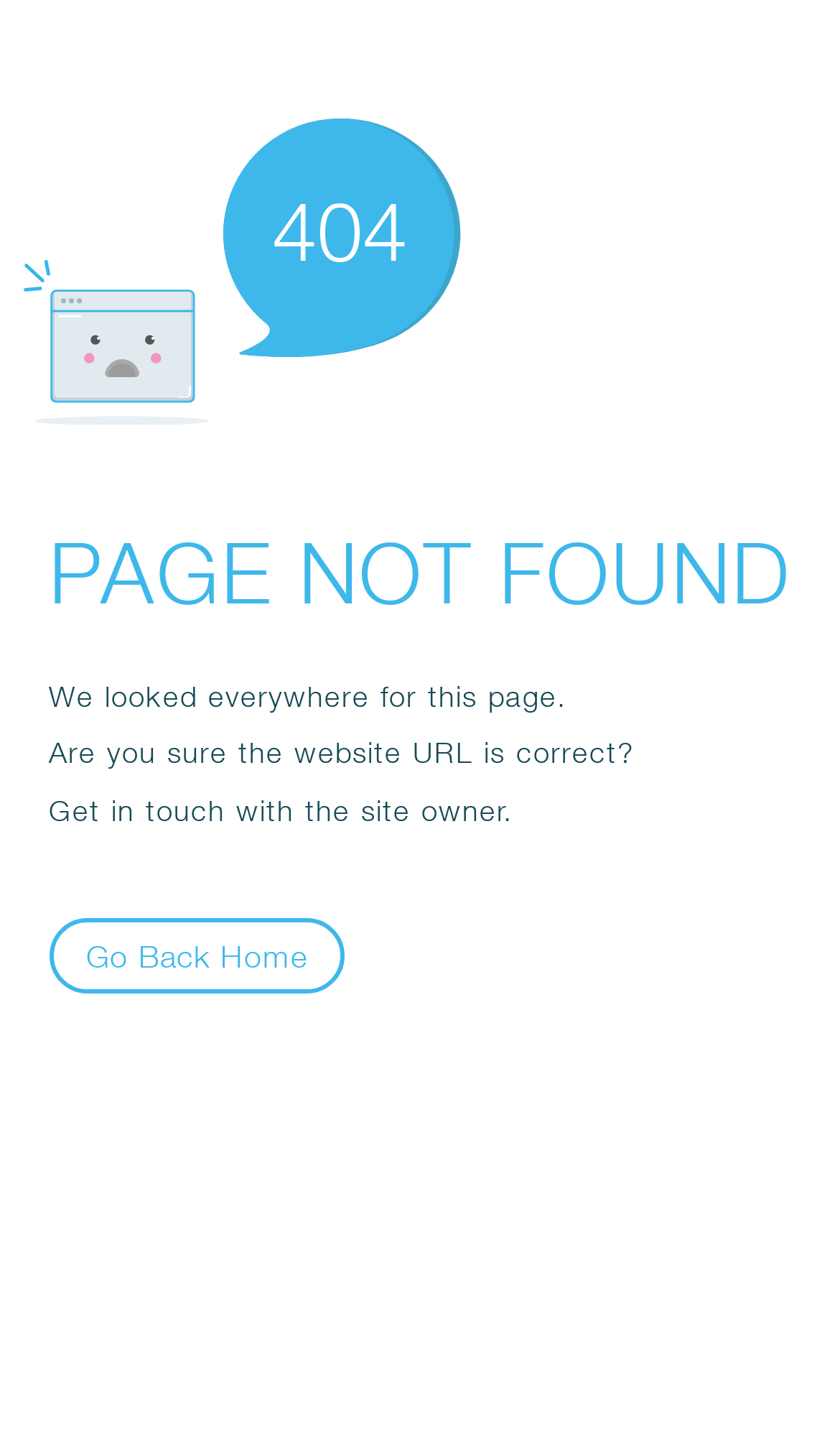Specify the bounding box coordinates (top-left x, top-left y, bottom-right x, bottom-right y) of the UI element in the screenshot that matches this description: Go Back Home

[0.058, 0.642, 0.411, 0.695]